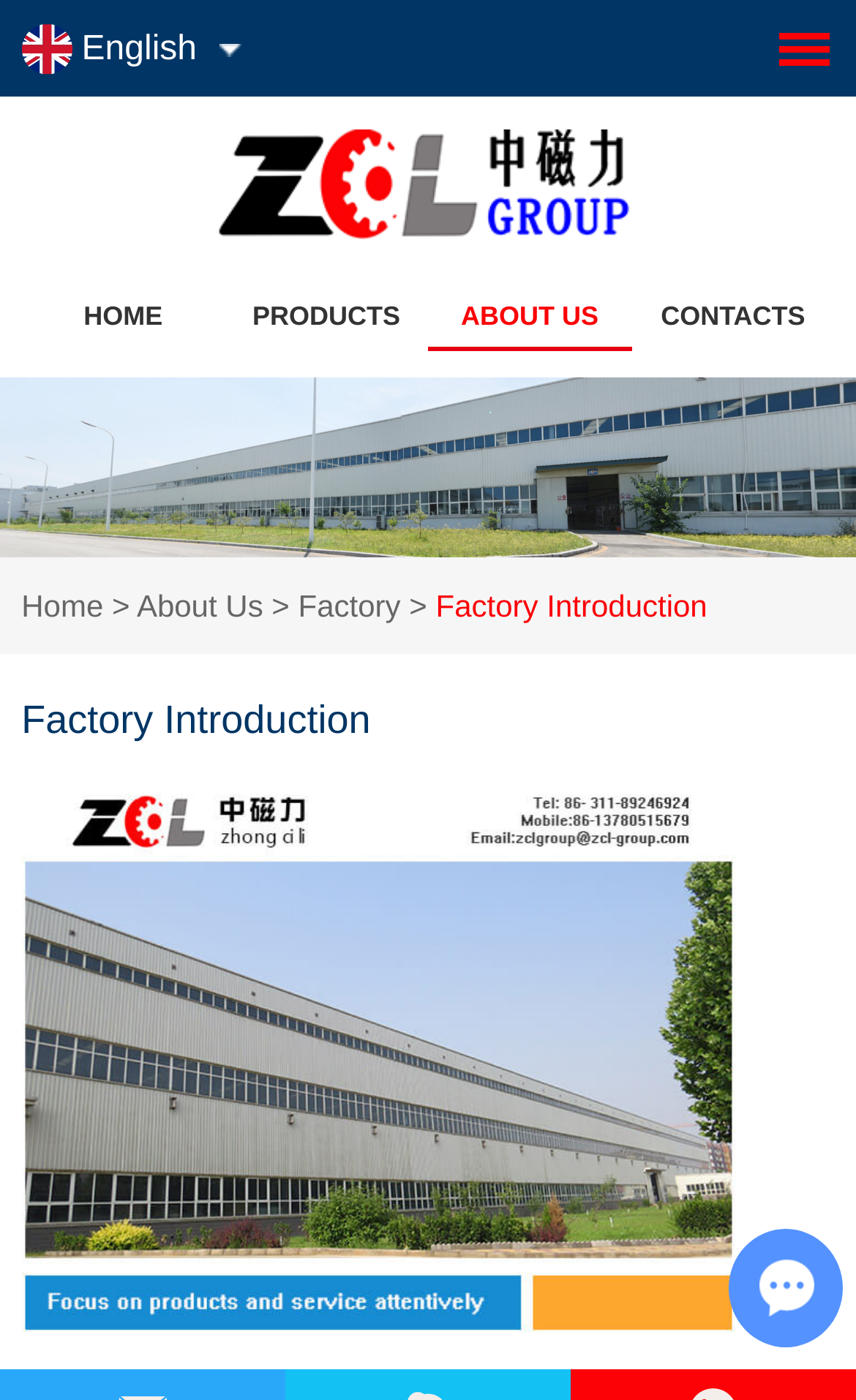What is the name of the company?
Please answer using one word or phrase, based on the screenshot.

ZCL Shijiazhuang Electric Motor Technology Co., Ltd.